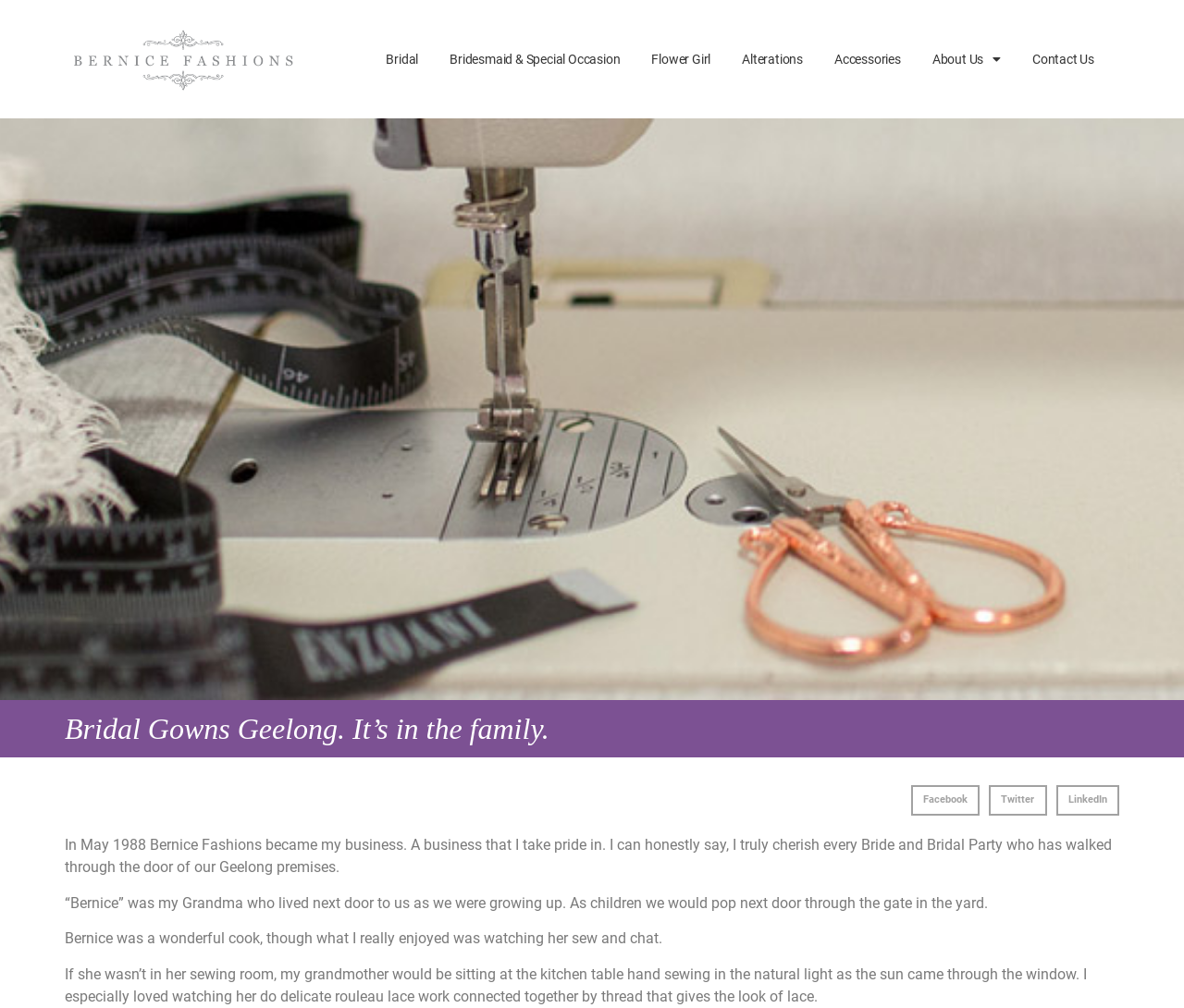Show the bounding box coordinates of the region that should be clicked to follow the instruction: "Click on Contact Us link."

[0.859, 0.037, 0.938, 0.08]